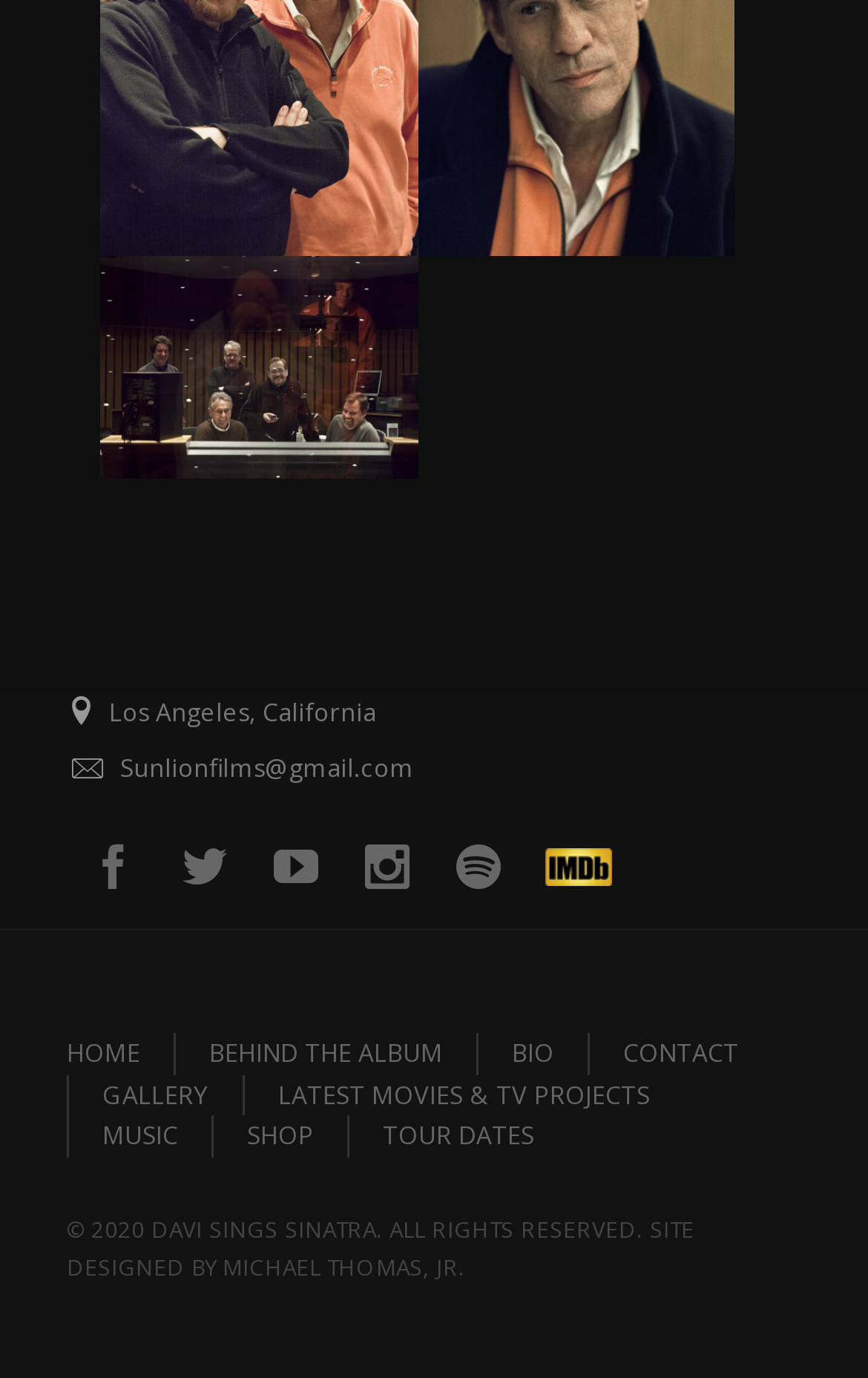Specify the bounding box coordinates of the area that needs to be clicked to achieve the following instruction: "go to home page".

[0.077, 0.749, 0.2, 0.779]